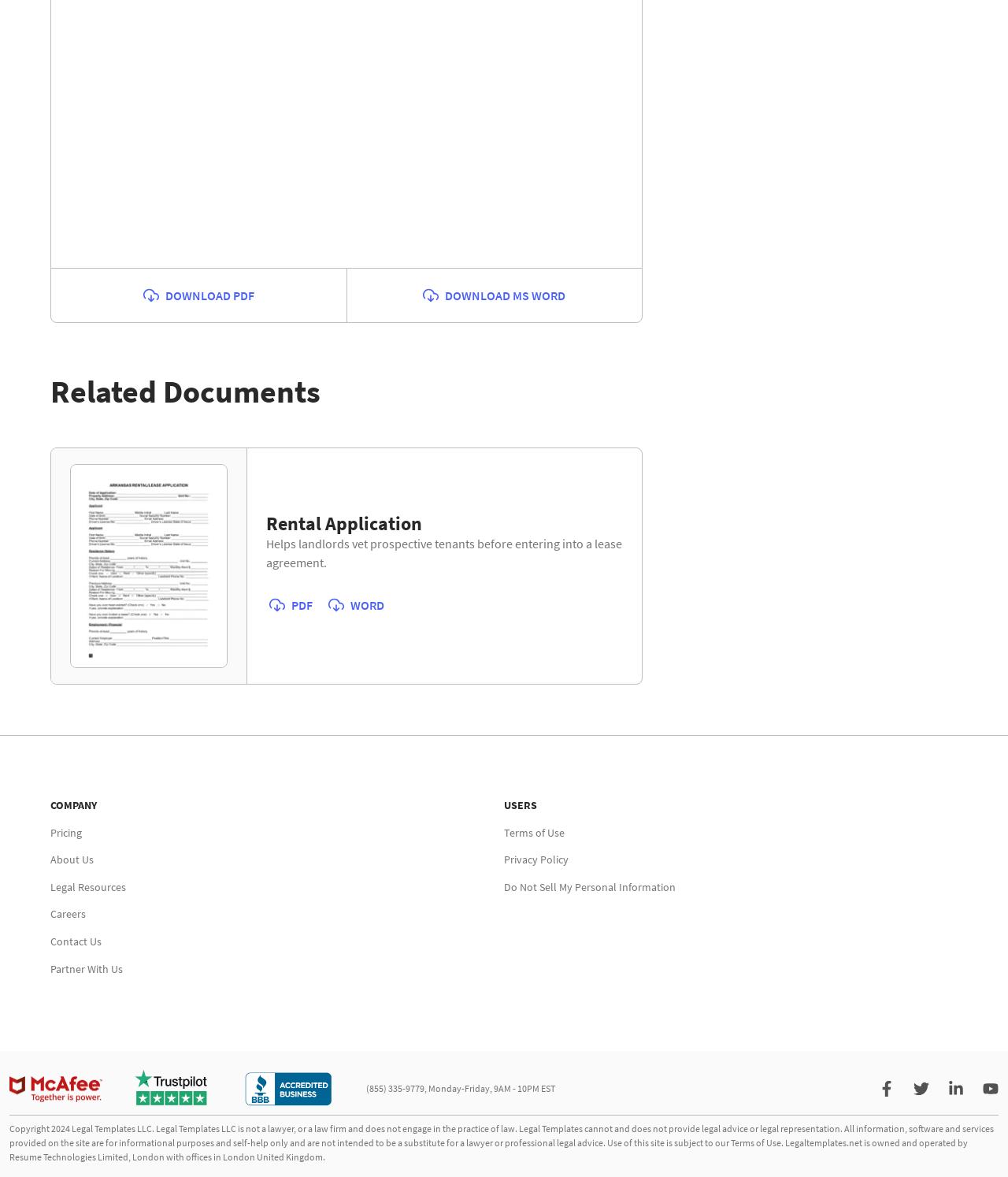How many social media links are there?
Refer to the screenshot and respond with a concise word or phrase.

4